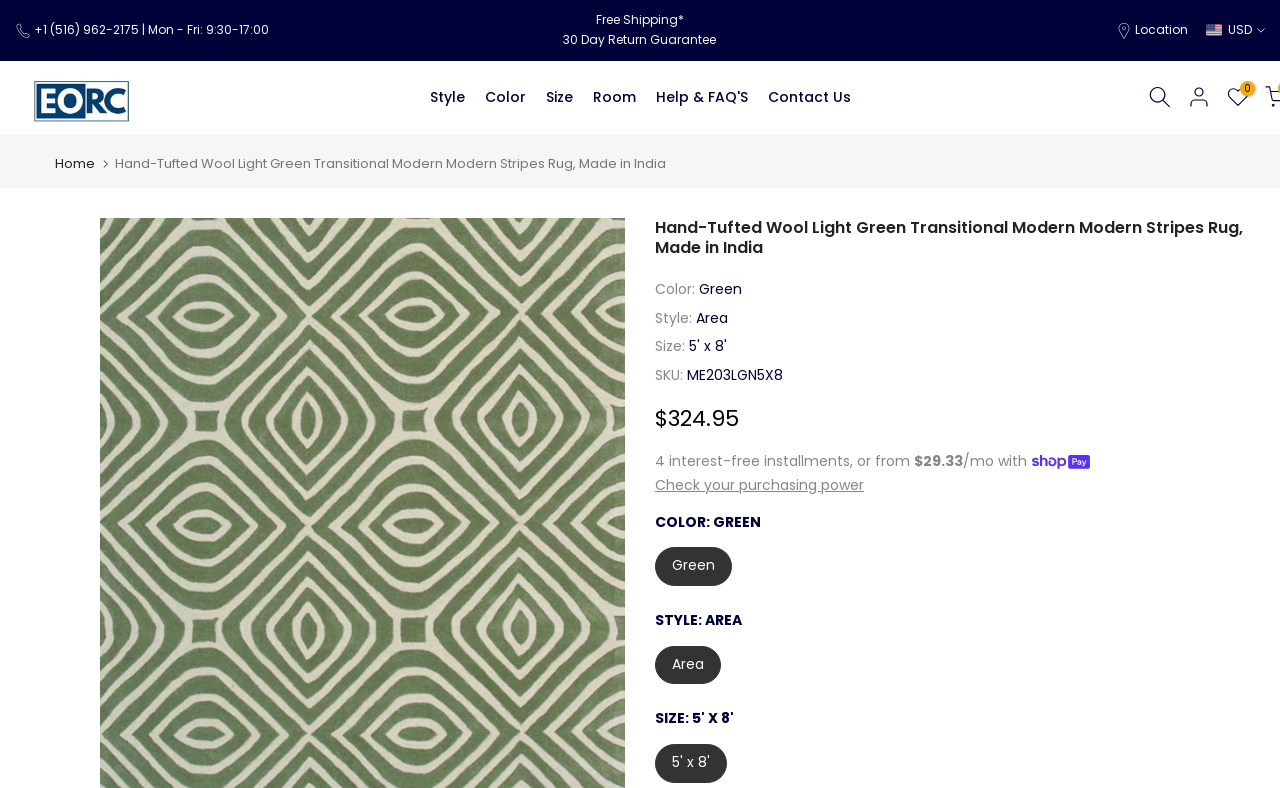Give an in-depth explanation of the webpage layout and content.

This webpage is an online product page for a hand-tufted wool rug. At the top left, there is a phone number and business hours information. On the top right, there are links to the website's location, a dropdown menu for currency selection, and a logo of the website "EORC Home". 

Below the top section, there are several links to different categories, including "Style", "Color", "Size", "Room", "Help & FAQ'S", and "Contact Us". 

The main product information is displayed in the middle of the page. There is a large image of the rug, which takes up most of the width of the page. Above the image, there is a heading with the product name, "Hand-Tufted Wool Light Green Transitional Modern Modern Stripes Rug, Made in India". 

Below the image, there are several sections of product details, including color, style, area, size, SKU, and price. The price is listed as $324.95, with an option to pay in 4 interest-free installments of $29.33 per month using Shop Pay. There is also a button to "Check your purchasing power". 

Further down the page, there are three sections with headings "COLOR: GREEN", "STYLE: AREA", and "SIZE: 5' X 8'". Each section has a brief description of the corresponding product detail.